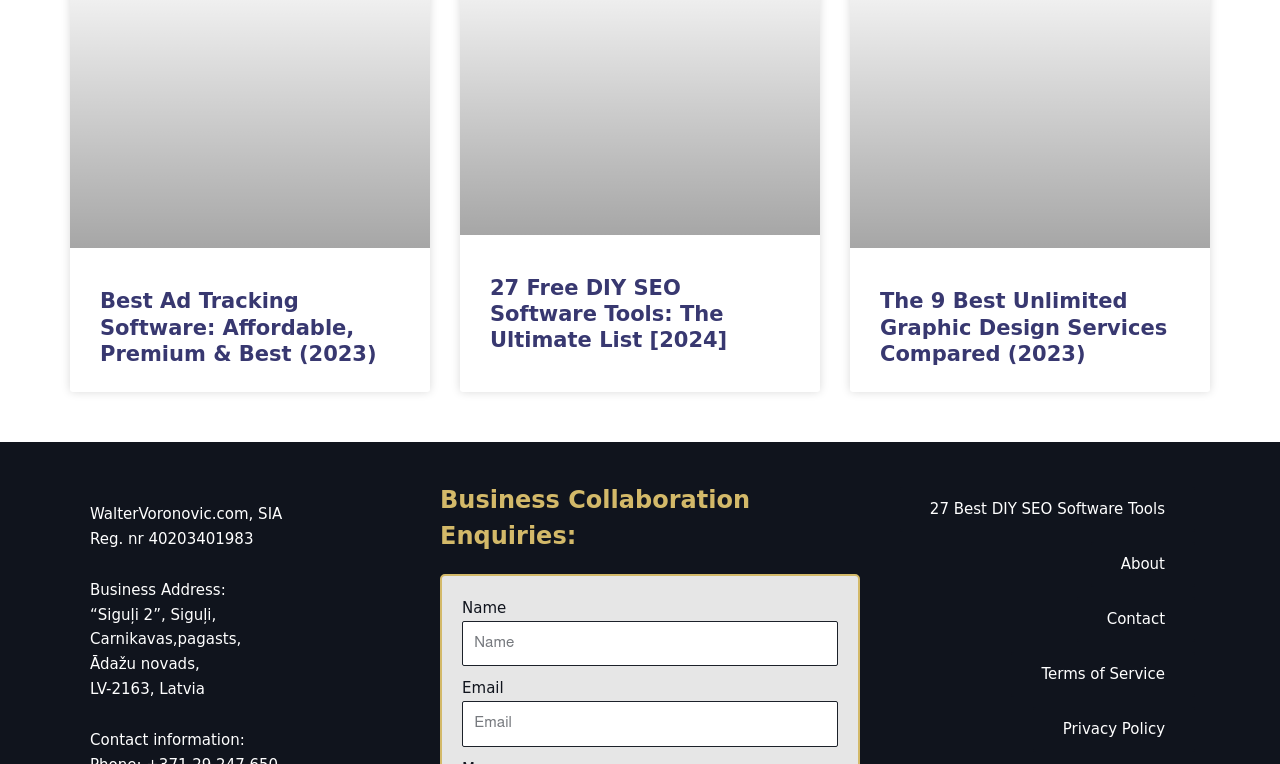How many headings are on the webpage?
Please use the visual content to give a single word or phrase answer.

4